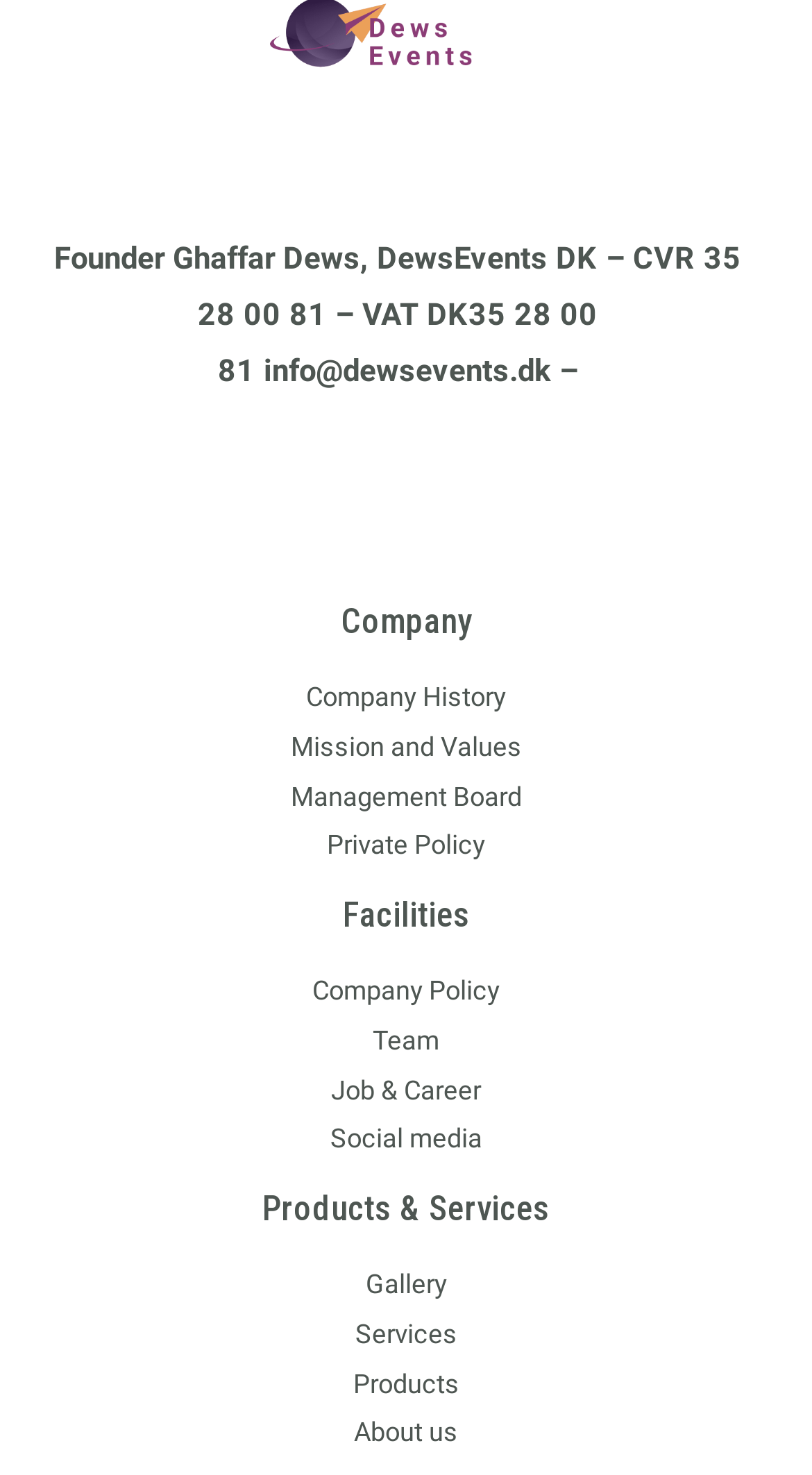What is the name of the section that contains links to Company History and Mission and Values?
Please give a detailed and elaborate answer to the question based on the image.

The section that contains links to Company History and Mission and Values is labeled as 'Company' and is located in the footer section of the webpage.